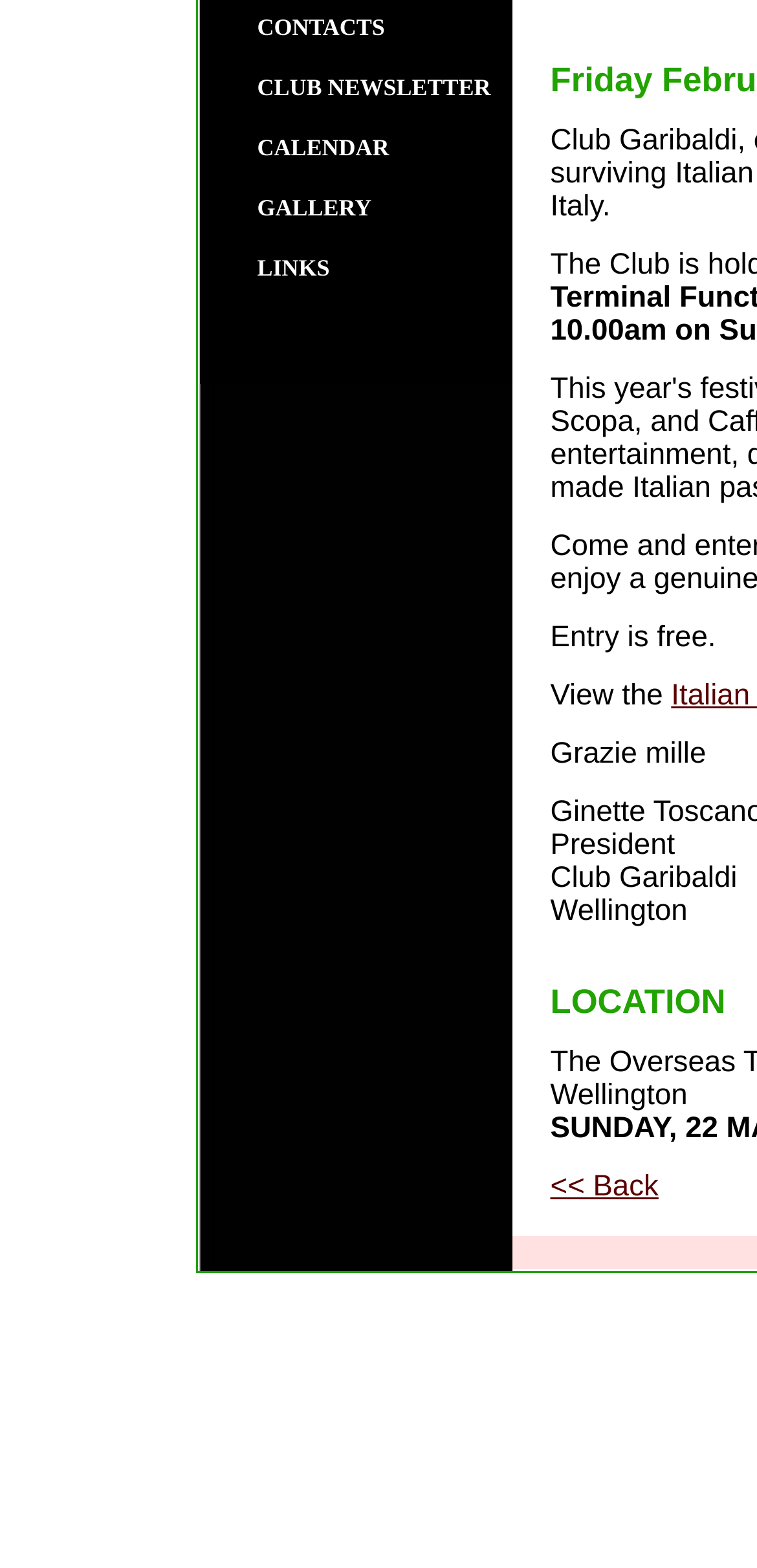Ascertain the bounding box coordinates for the UI element detailed here: "Privacy Policy". The coordinates should be provided as [left, top, right, bottom] with each value being a float between 0 and 1.

None